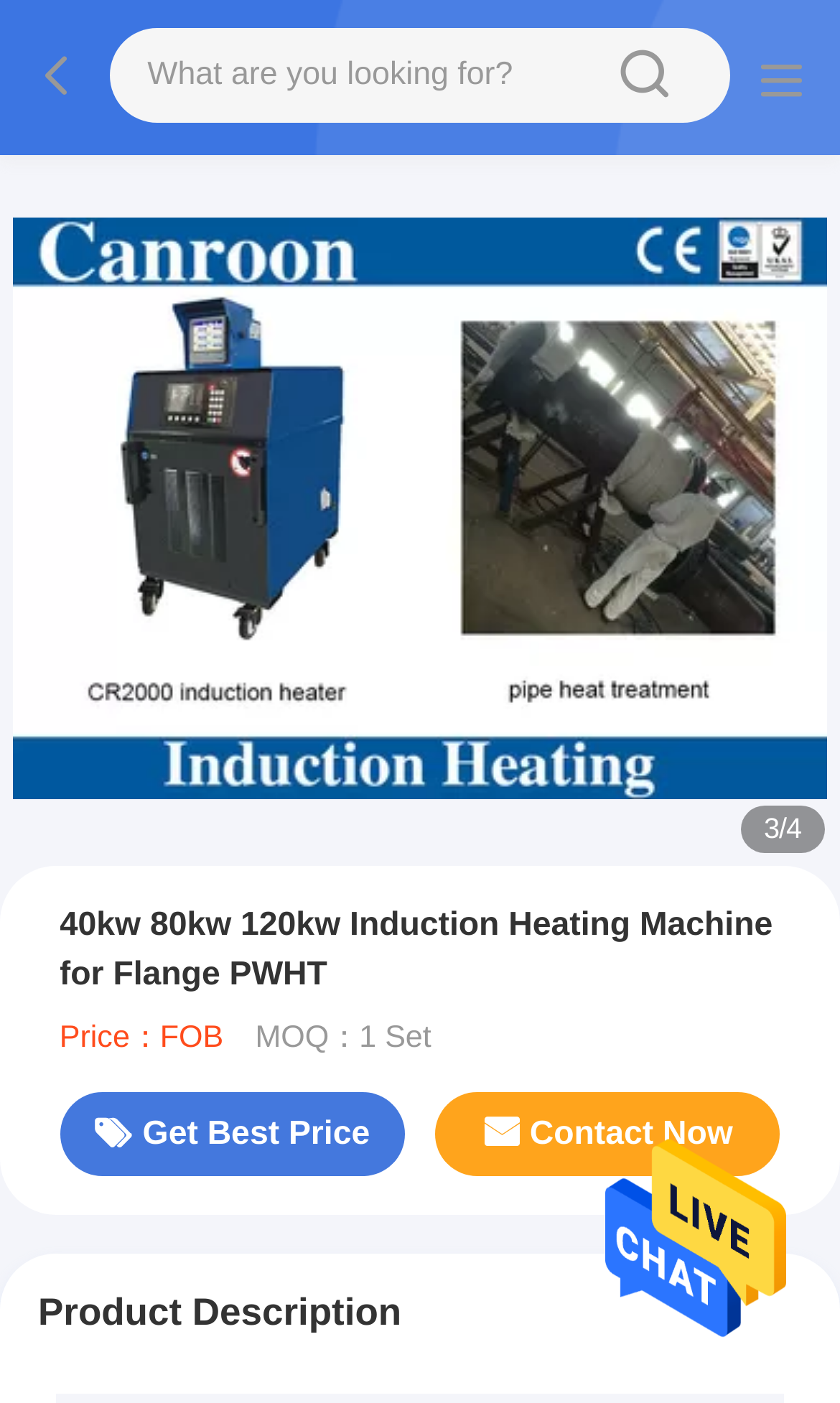Please extract the primary headline from the webpage.

40kw 80kw 120kw Induction Heating Machine for Flange PWHT